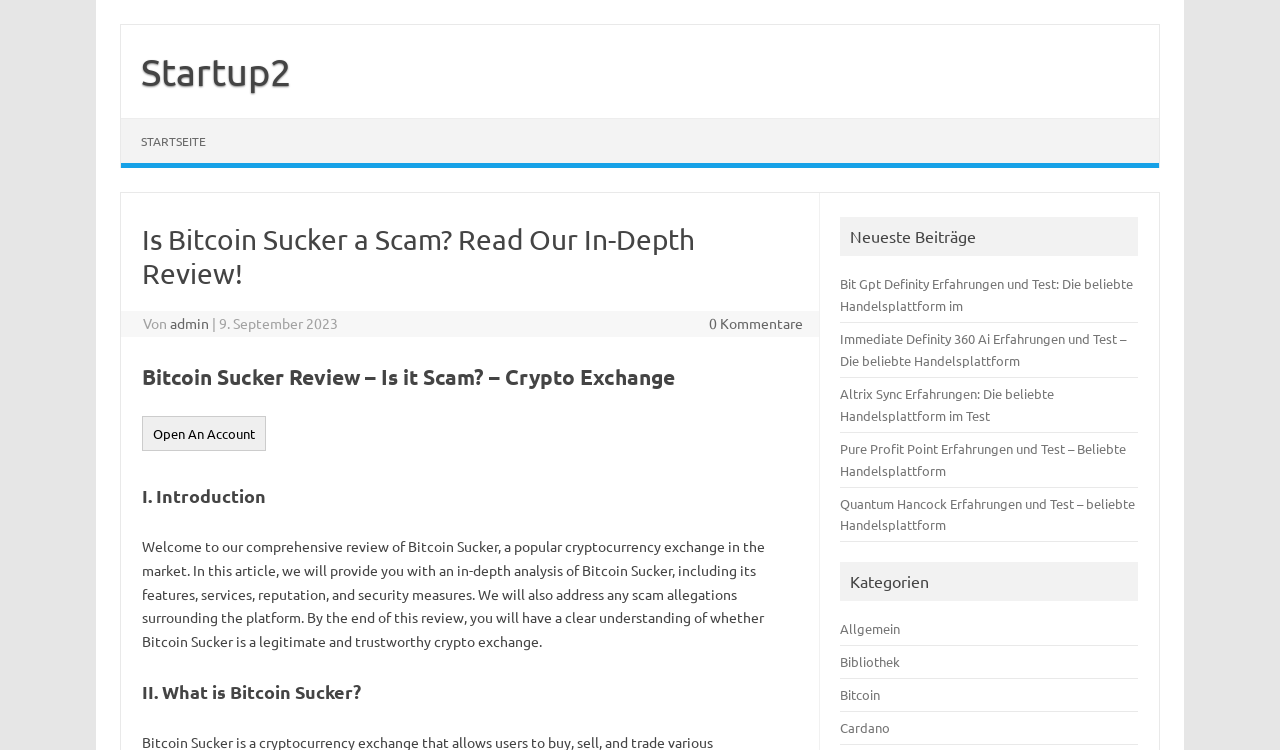Use a single word or phrase to respond to the question:
What is the name of the cryptocurrency exchange being reviewed?

Bitcoin Sucker